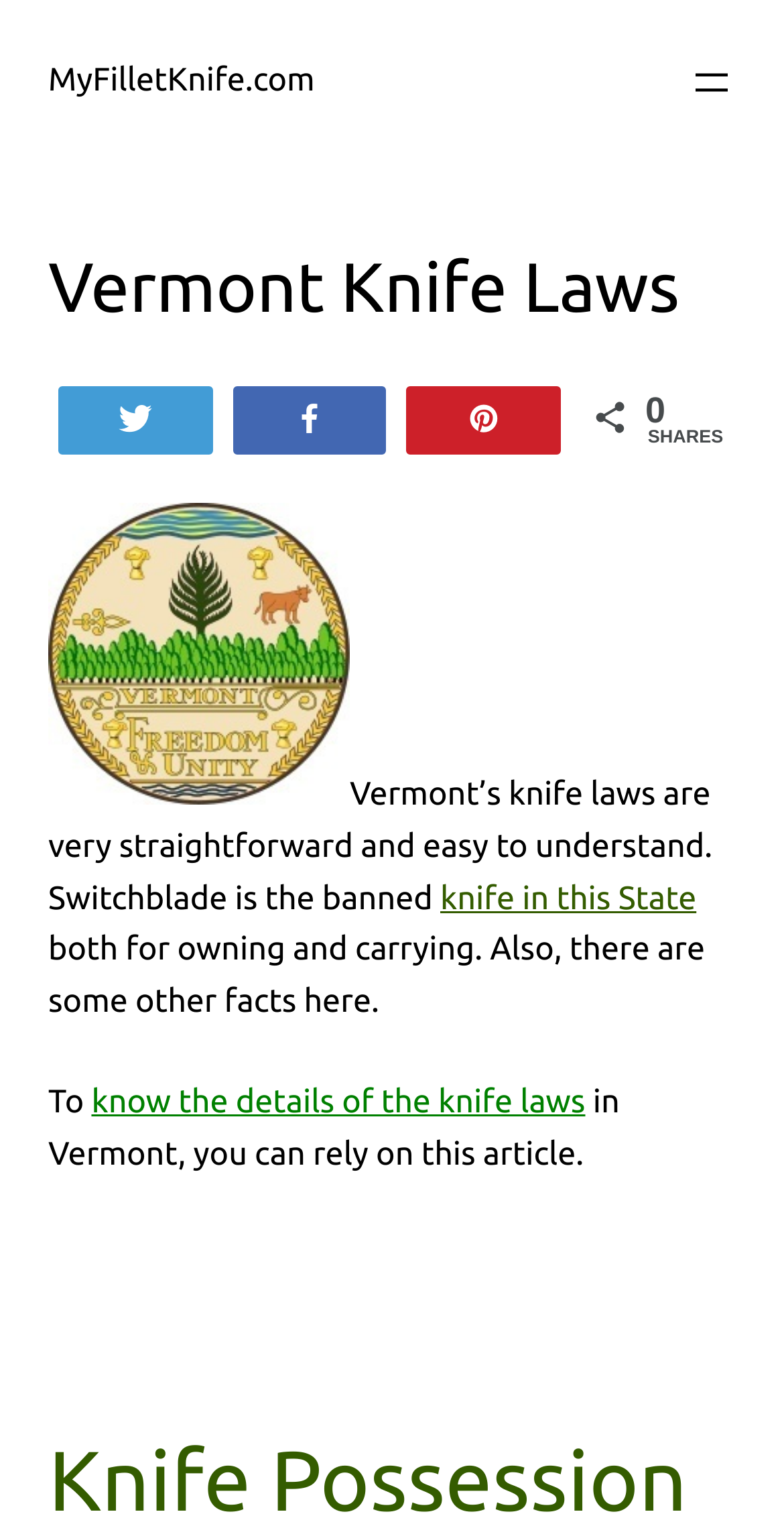What type of knife is banned in Vermont?
Look at the webpage screenshot and answer the question with a detailed explanation.

According to the webpage, switchblade is the type of knife that is banned in Vermont, both for owning and carrying.